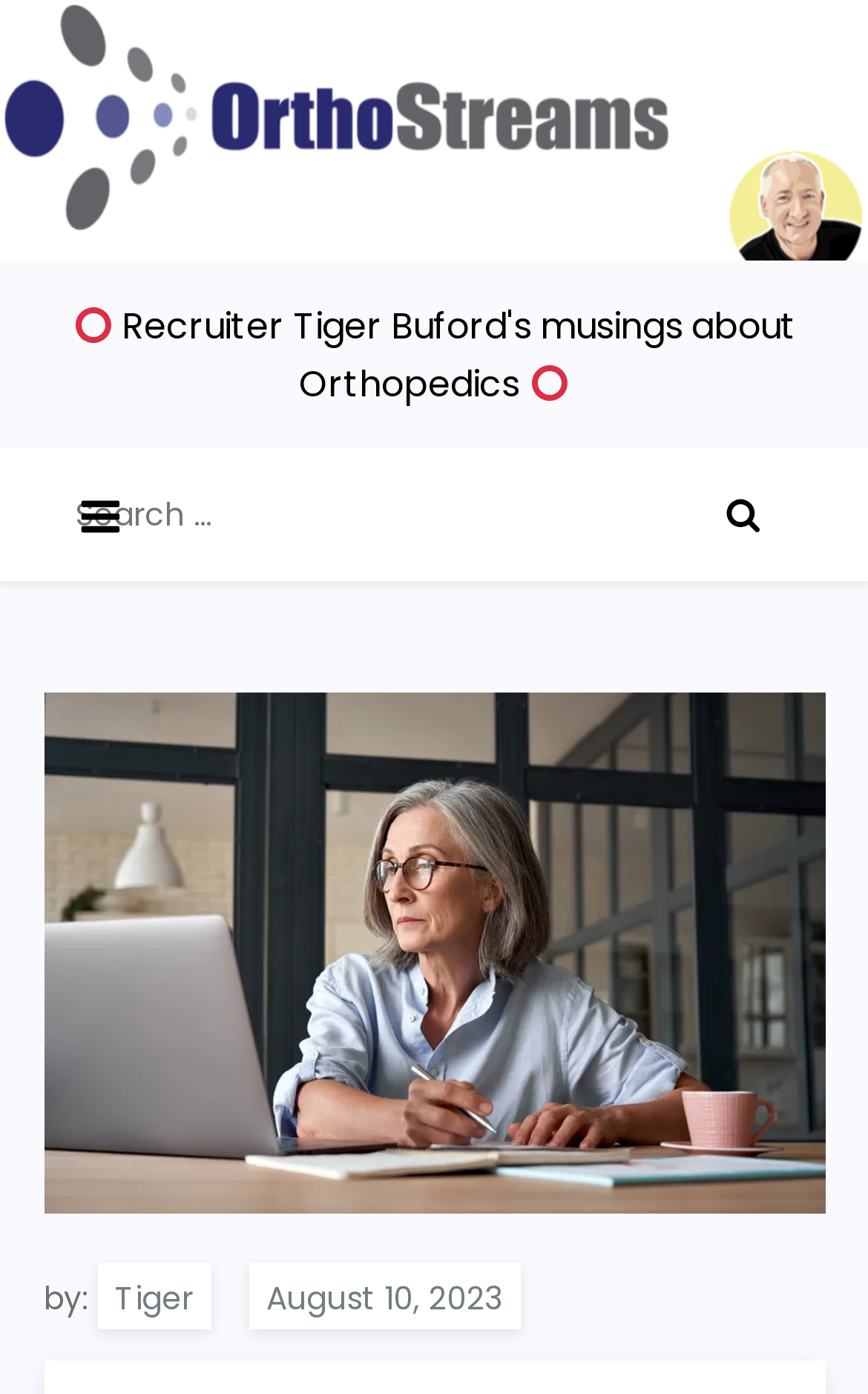What is the shape of the icon on the top left? Analyze the screenshot and reply with just one word or a short phrase.

Circle